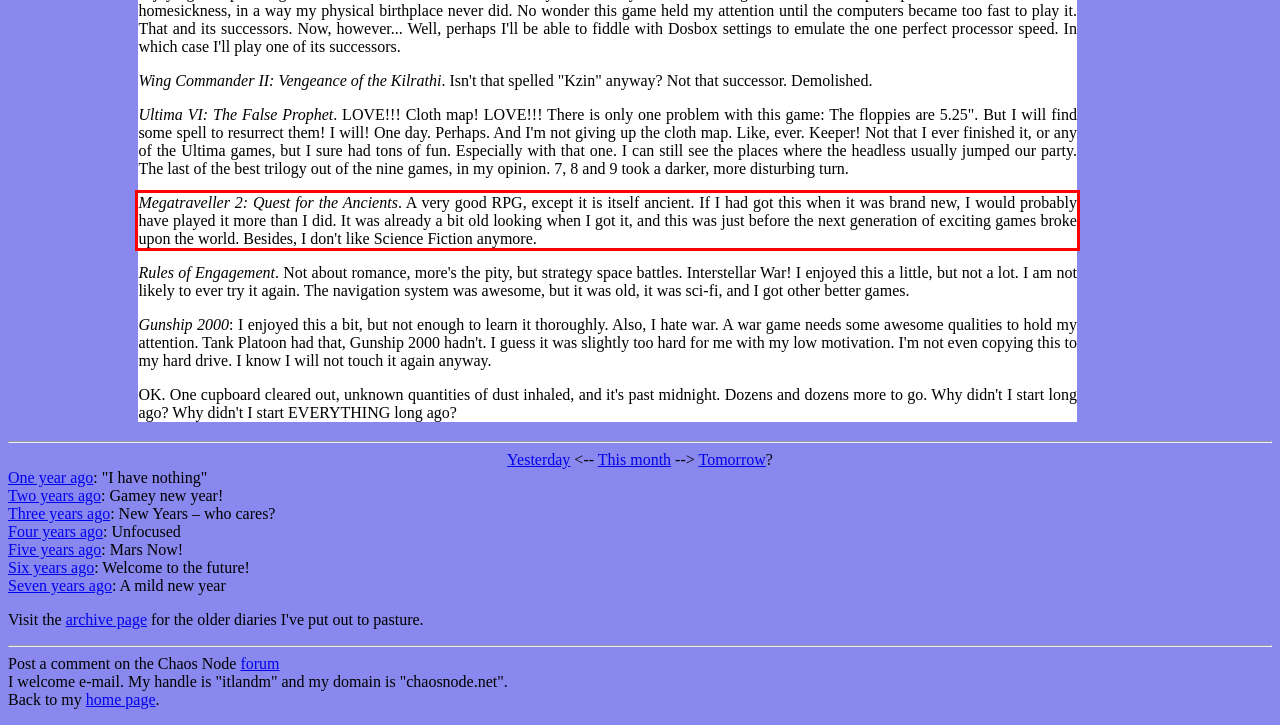Within the screenshot of the webpage, there is a red rectangle. Please recognize and generate the text content inside this red bounding box.

Megatraveller 2: Quest for the Ancients. A very good RPG, except it is itself ancient. If I had got this when it was brand new, I would probably have played it more than I did. It was already a bit old looking when I got it, and this was just before the next generation of exciting games broke upon the world. Besides, I don't like Science Fiction anymore.